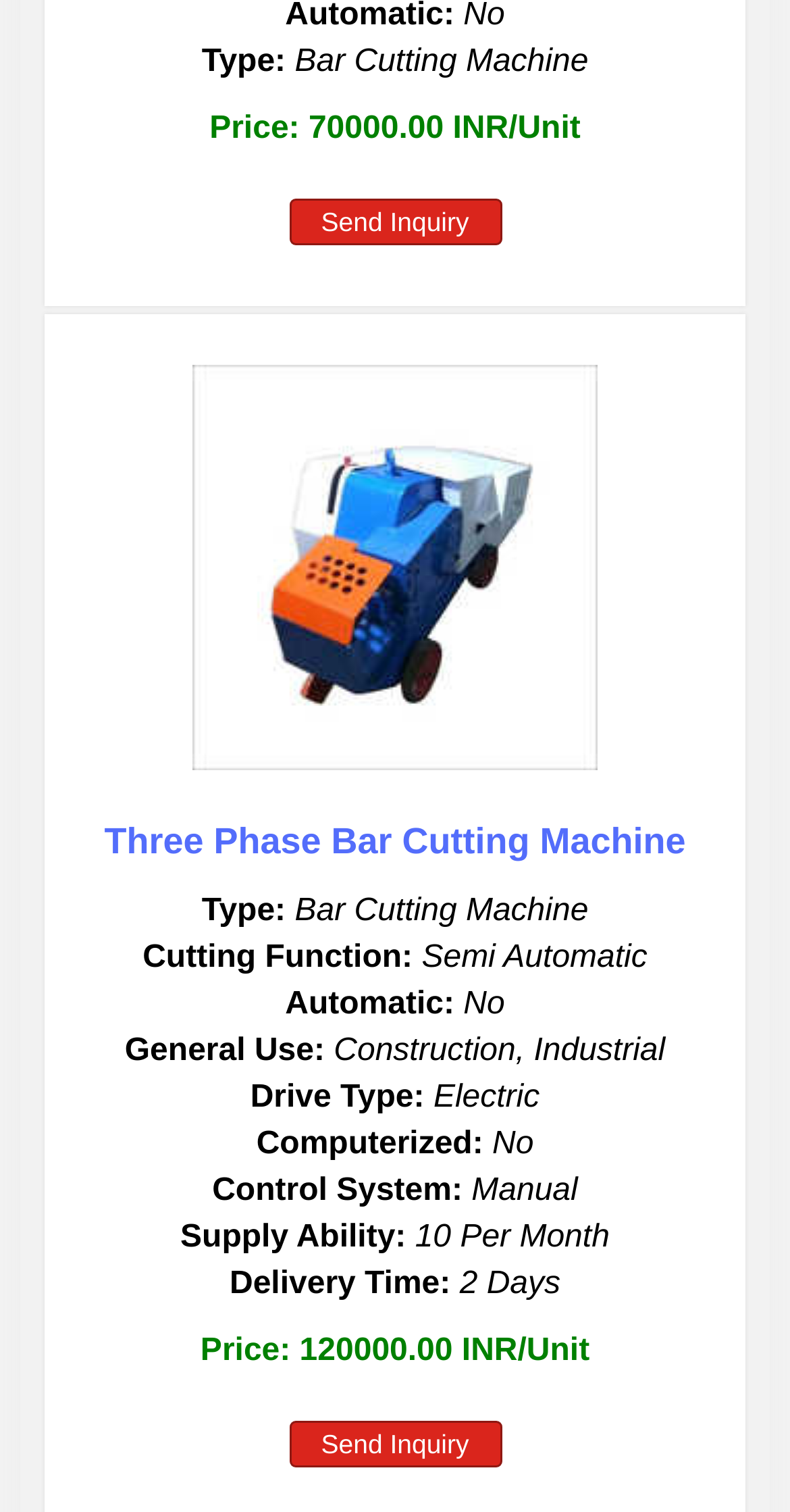Bounding box coordinates are specified in the format (top-left x, top-left y, bottom-right x, bottom-right y). All values are floating point numbers bounded between 0 and 1. Please provide the bounding box coordinate of the region this sentence describes: aria-label="jump to slide 3"

None